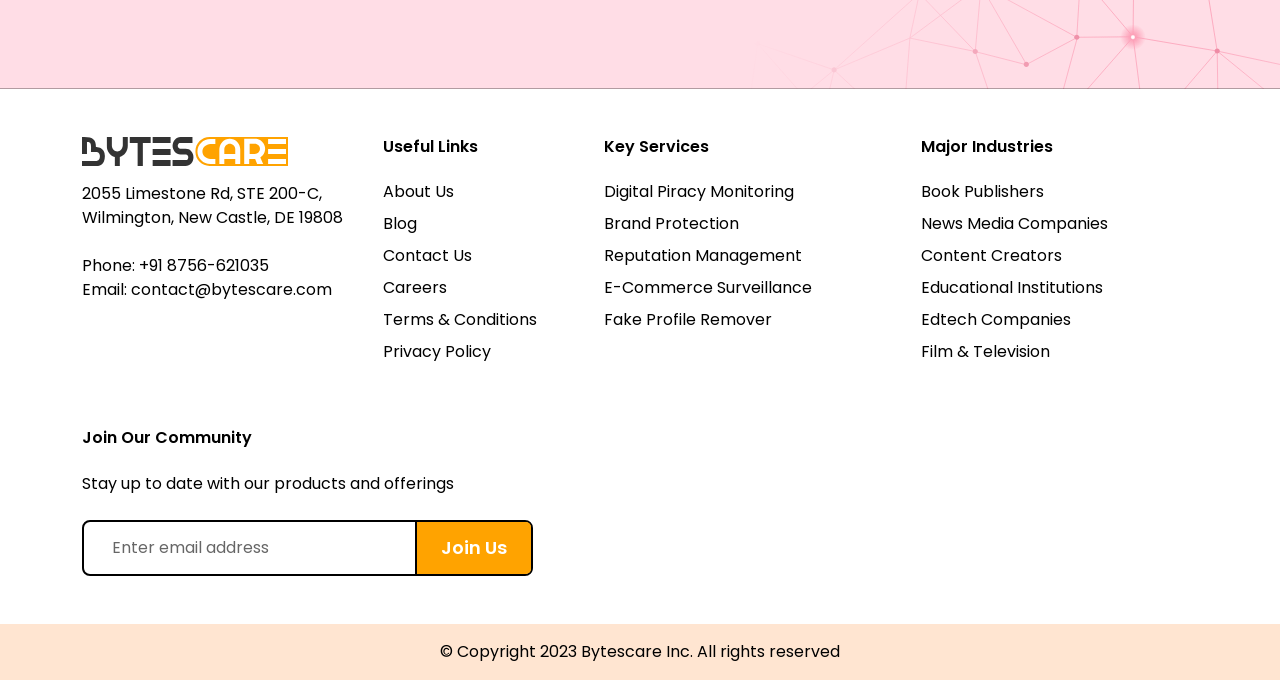Please study the image and answer the question comprehensively:
What services does the company offer?

The company offers various services, which can be found under the 'Key Services' heading. These services include 'Digital Piracy Monitoring', 'Brand Protection', 'Reputation Management', 'E-Commerce Surveillance', and 'Fake Profile Remover'.